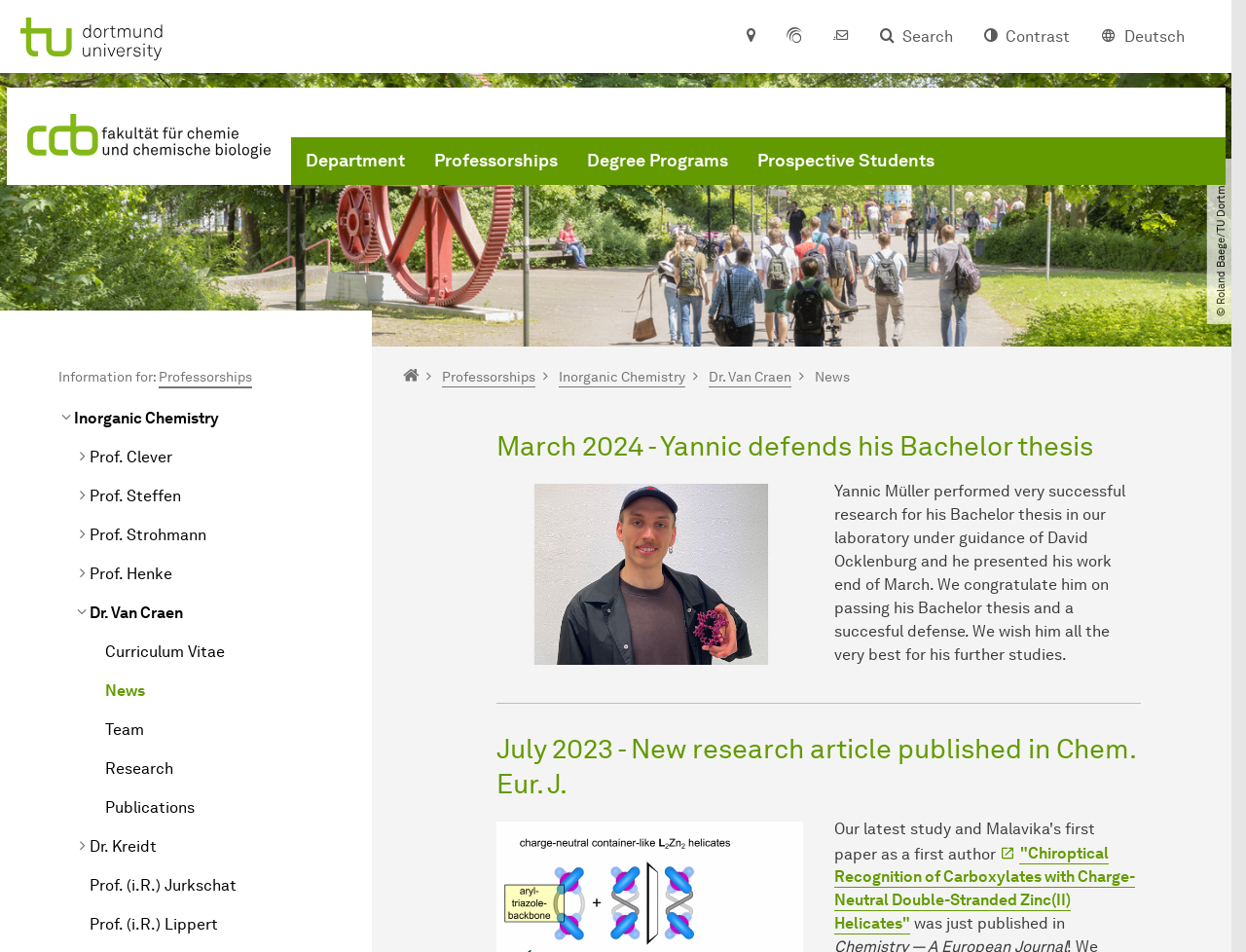Please give a succinct answer to the question in one word or phrase:
What is the name of the university?

TU Dortmund